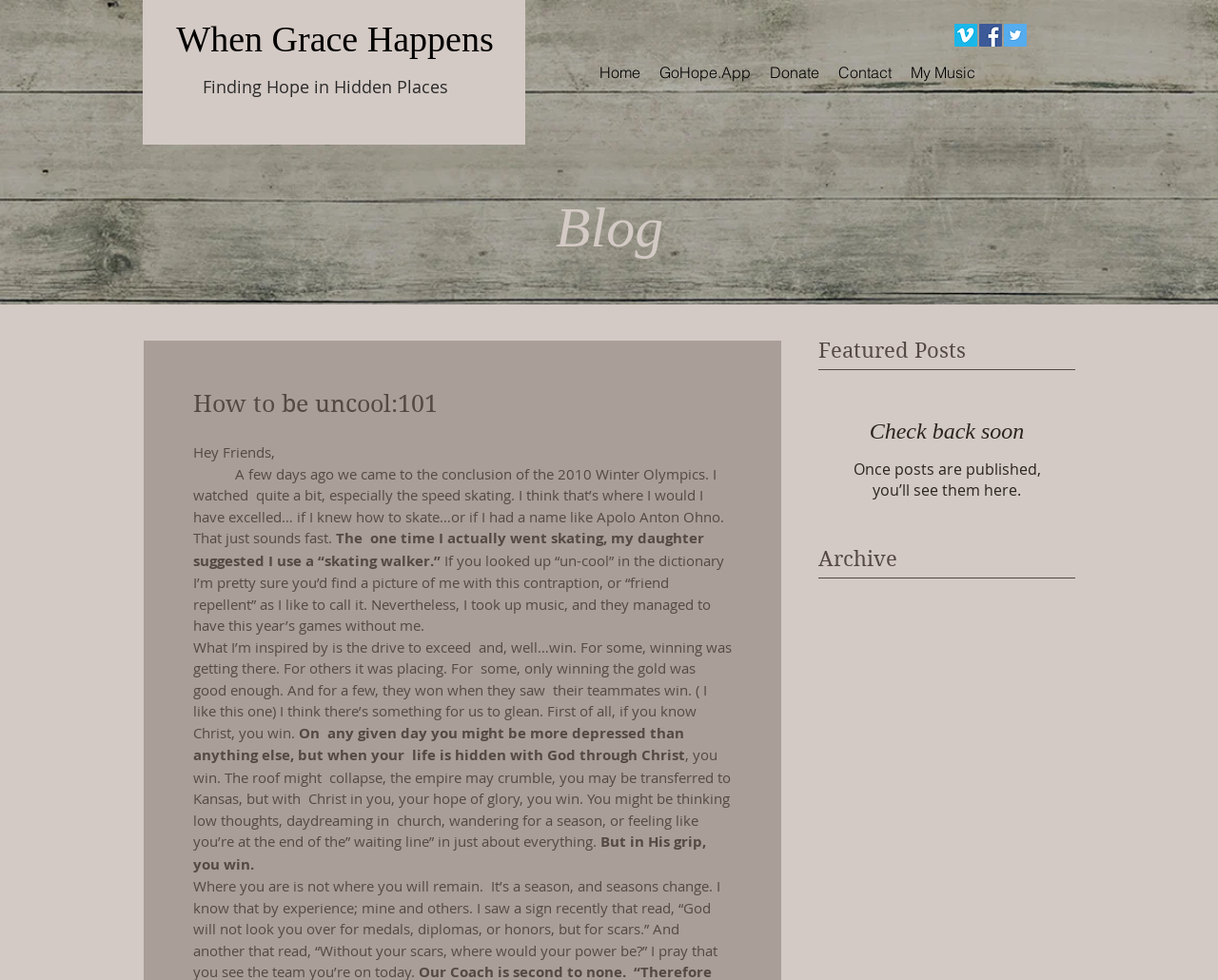Select the bounding box coordinates of the element I need to click to carry out the following instruction: "Check out the 'Vimeo Social Icon'".

[0.784, 0.024, 0.802, 0.048]